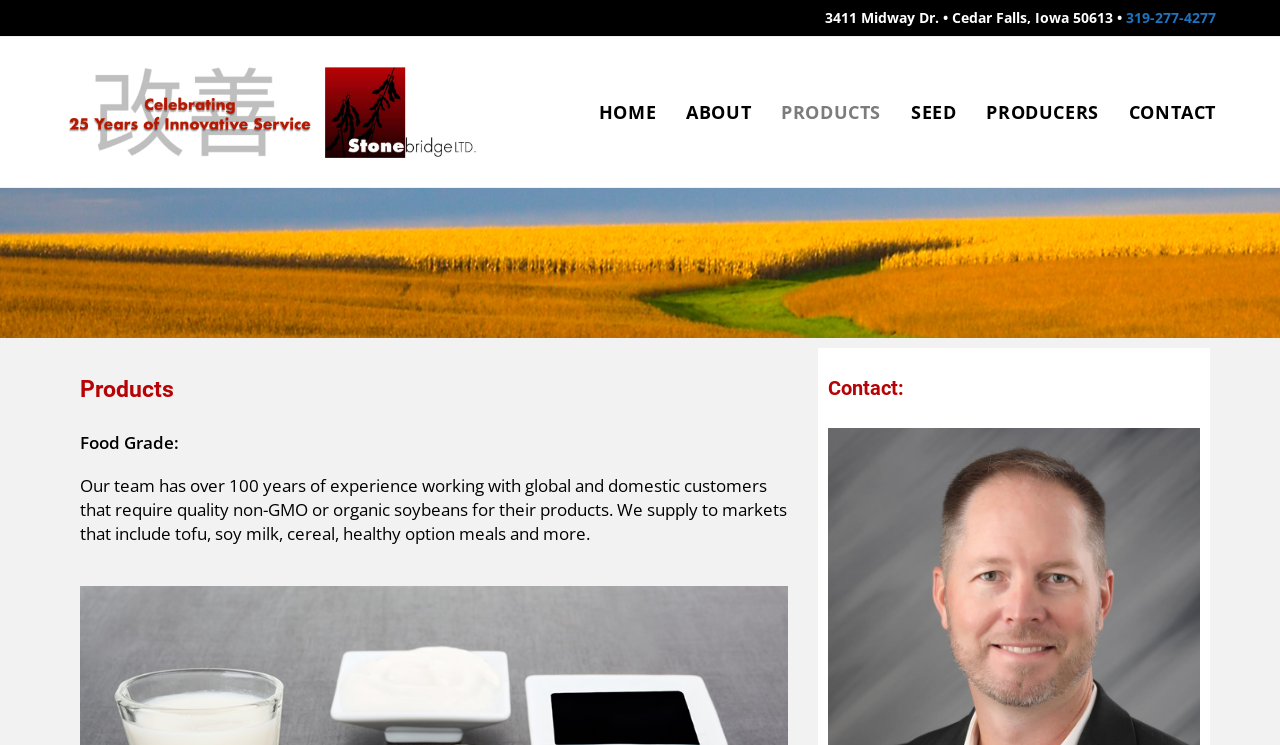Please find the bounding box coordinates of the section that needs to be clicked to achieve this instruction: "visit the home page".

[0.456, 0.059, 0.524, 0.241]